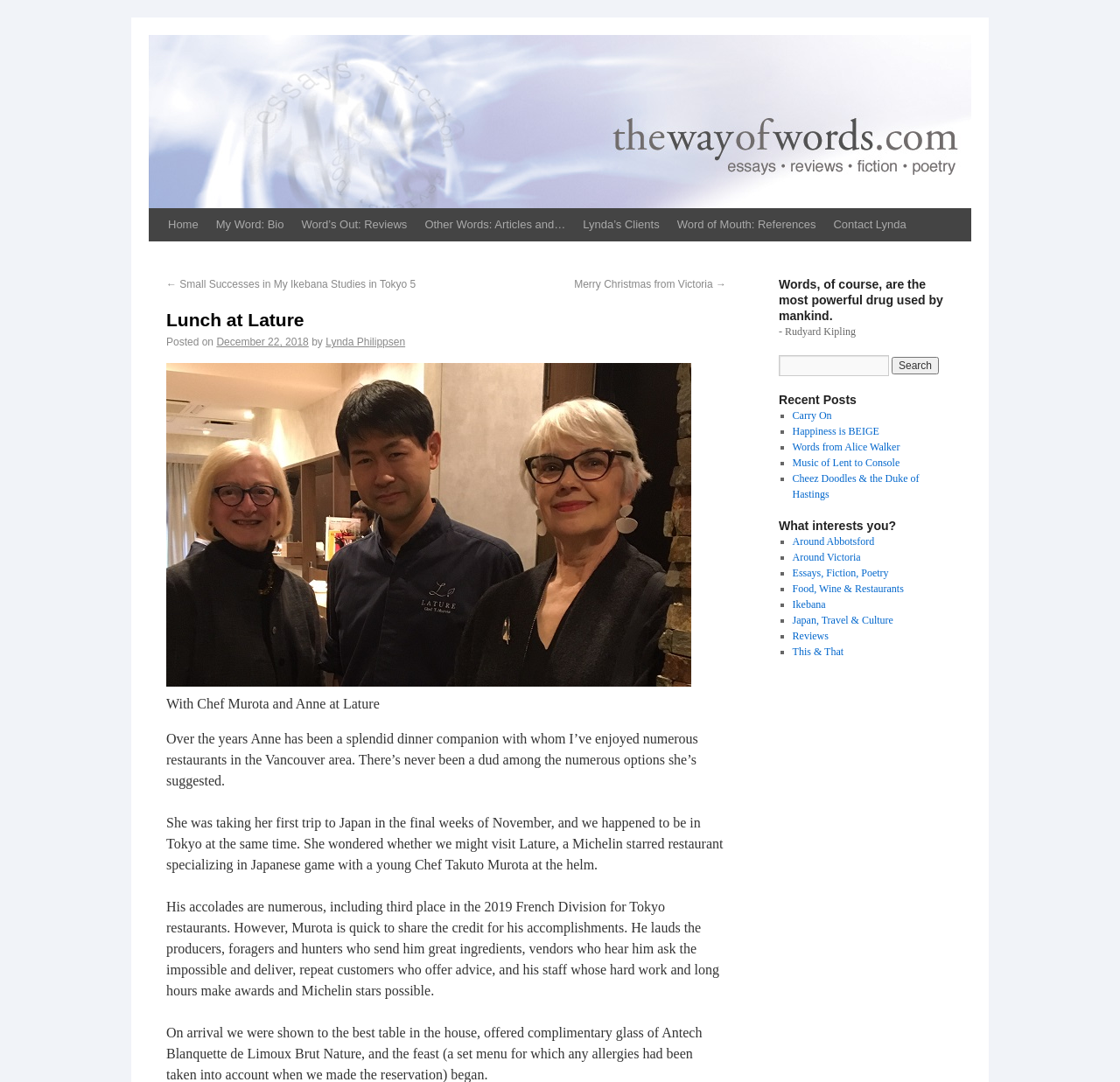Please specify the bounding box coordinates of the area that should be clicked to accomplish the following instruction: "Click on the 'Home' link". The coordinates should consist of four float numbers between 0 and 1, i.e., [left, top, right, bottom].

[0.142, 0.192, 0.185, 0.223]